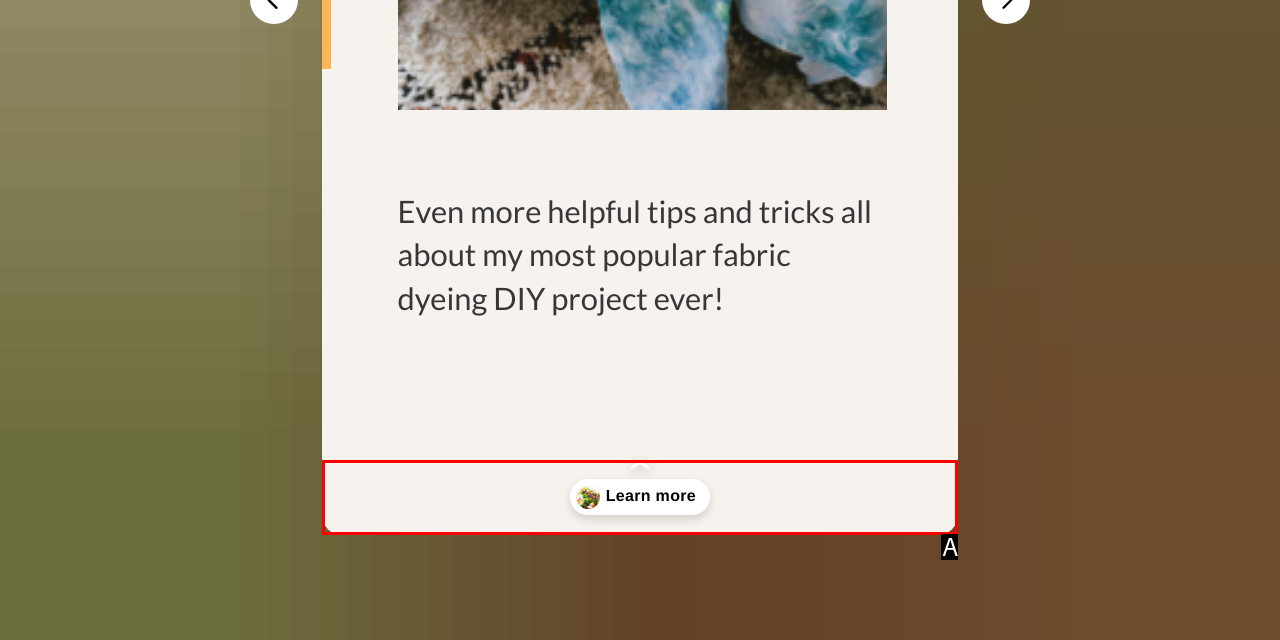Identify the HTML element that best fits the description: Learn more. Respond with the letter of the corresponding element.

A